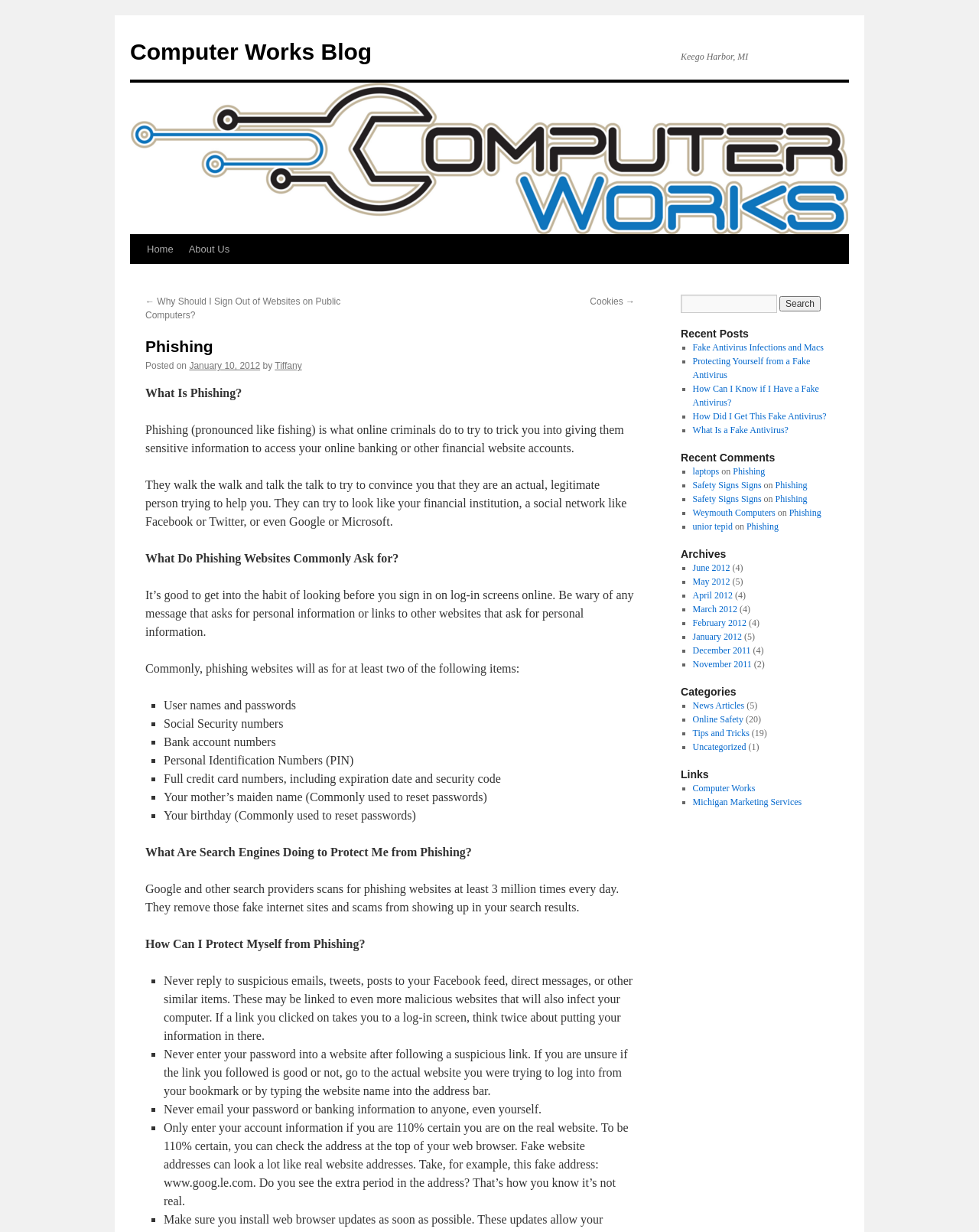Predict the bounding box of the UI element that fits this description: "Fake Antivirus Infections and Macs".

[0.707, 0.278, 0.841, 0.286]